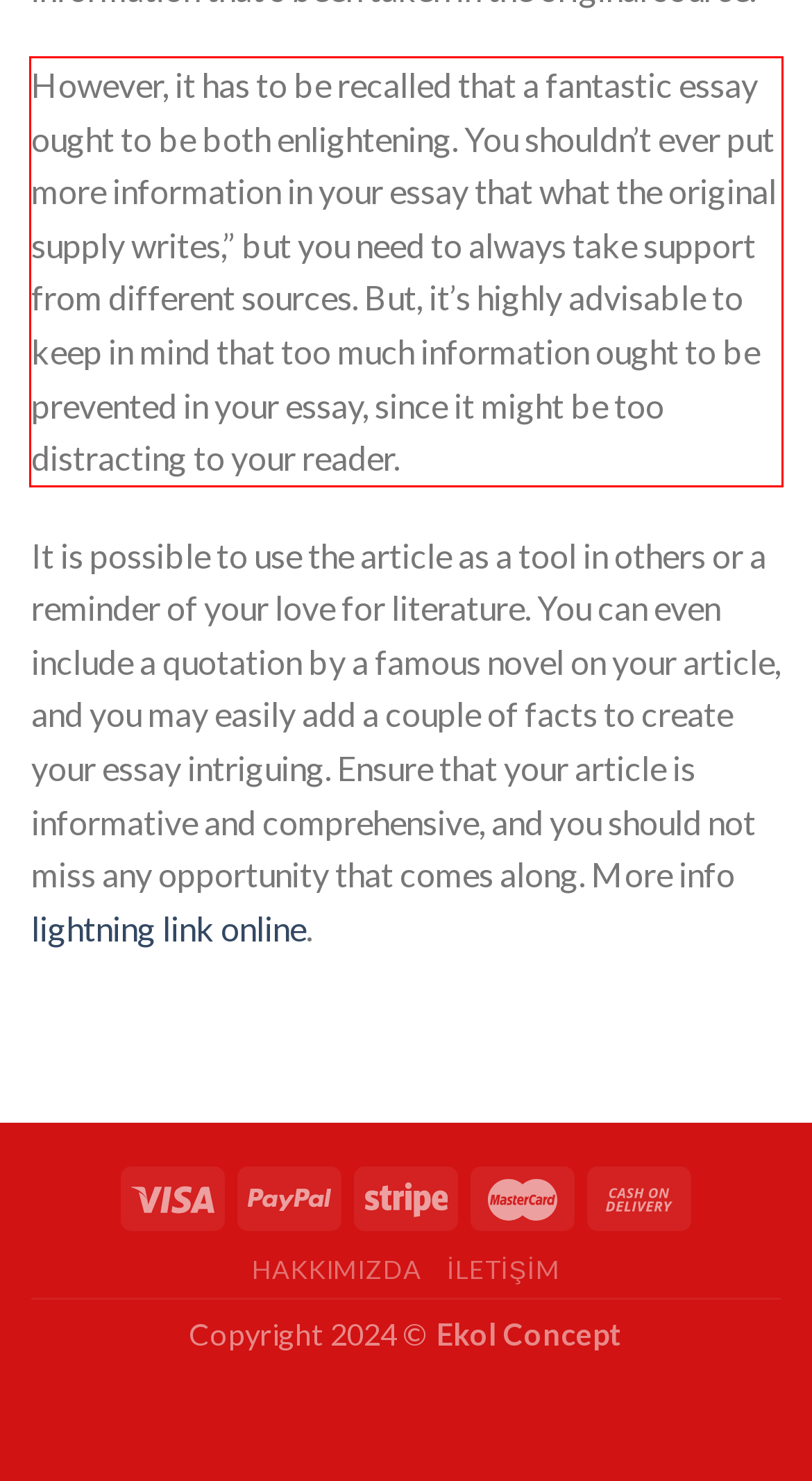Please extract the text content within the red bounding box on the webpage screenshot using OCR.

However, it has to be recalled that a fantastic essay ought to be both enlightening. You shouldn’t ever put more information in your essay that what the original supply writes,” but you need to always take support from different sources. But, it’s highly advisable to keep in mind that too much information ought to be prevented in your essay, since it might be too distracting to your reader.